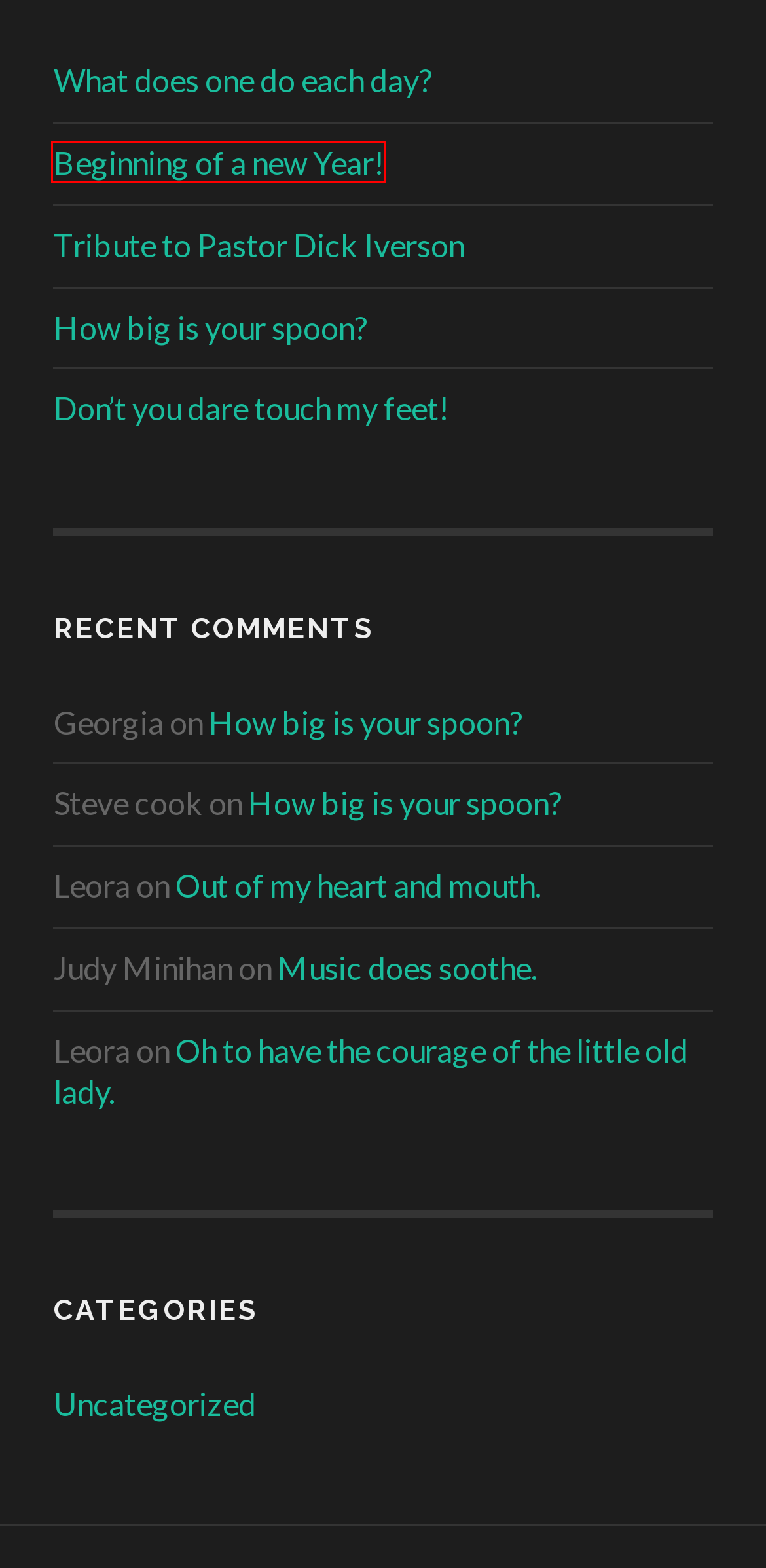You have a screenshot showing a webpage with a red bounding box highlighting an element. Choose the webpage description that best fits the new webpage after clicking the highlighted element. The descriptions are:
A. Beginning of a new Year! – My Heart 2 Yours
B. Don’t you dare touch my feet! – My Heart 2 Yours
C. What does one do each day? – My Heart 2 Yours
D. Tribute to Pastor Dick Iverson – My Heart 2 Yours
E. Music does soothe. – My Heart 2 Yours
F. How big is your spoon? – My Heart 2 Yours
G. Oh to have the courage of the little old lady. – My Heart 2 Yours
H. Out of my heart and mouth. – My Heart 2 Yours

A